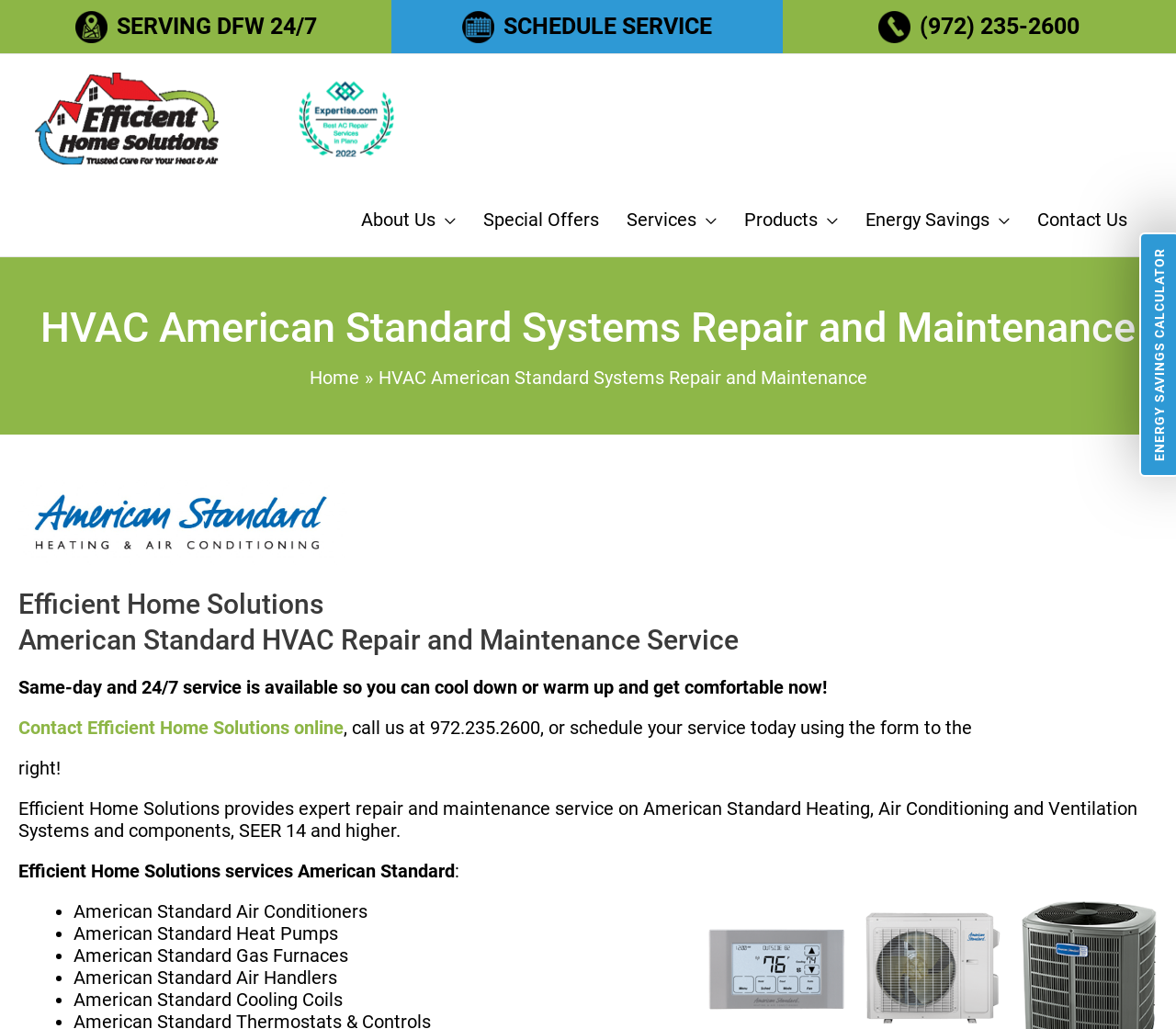Craft a detailed narrative of the webpage's structure and content.

The webpage is about Efficient Home Solutions, an American Standard HVAC repair and maintenance service provider. At the top left, there is a logo of Efficient Home Solutions accompanied by a navigation menu with links to "About Us", "Special Offers", "Services", "Products", "Energy Savings", and "Contact Us". 

Below the navigation menu, there is a heading that reads "HVAC American Standard Systems Repair and Maintenance". Next to it, there is a breadcrumbs navigation menu with a link to "Home" and a static text indicating the current page.

On the top right, there is a layout table with a static text "SERVING DFW 24/7" and a link to "SCHEDULE SERVICE". Below it, there is a phone number "(972) 235-2600" displayed as a link.

The main content of the webpage starts with a heading that reads "Efficient Home Solutions American Standard HVAC Repair and Maintenance Service". Below it, there is a paragraph of text describing the service, which mentions same-day and 24/7 service availability. The text also invites users to contact Efficient Home Solutions online, call them, or schedule a service using a form.

Following the paragraph, there is a list of services provided by Efficient Home Solutions, including repair and maintenance of American Standard Heating, Air Conditioning, and Ventilation Systems and components. The list is marked with bullet points and includes specific models such as American Standard Air Conditioners, Heat Pumps, Gas Furnaces, Air Handlers, and Cooling Coils.

At the bottom right of the page, there is a link to an "ENERGY SAVINGS CALCULATOR".